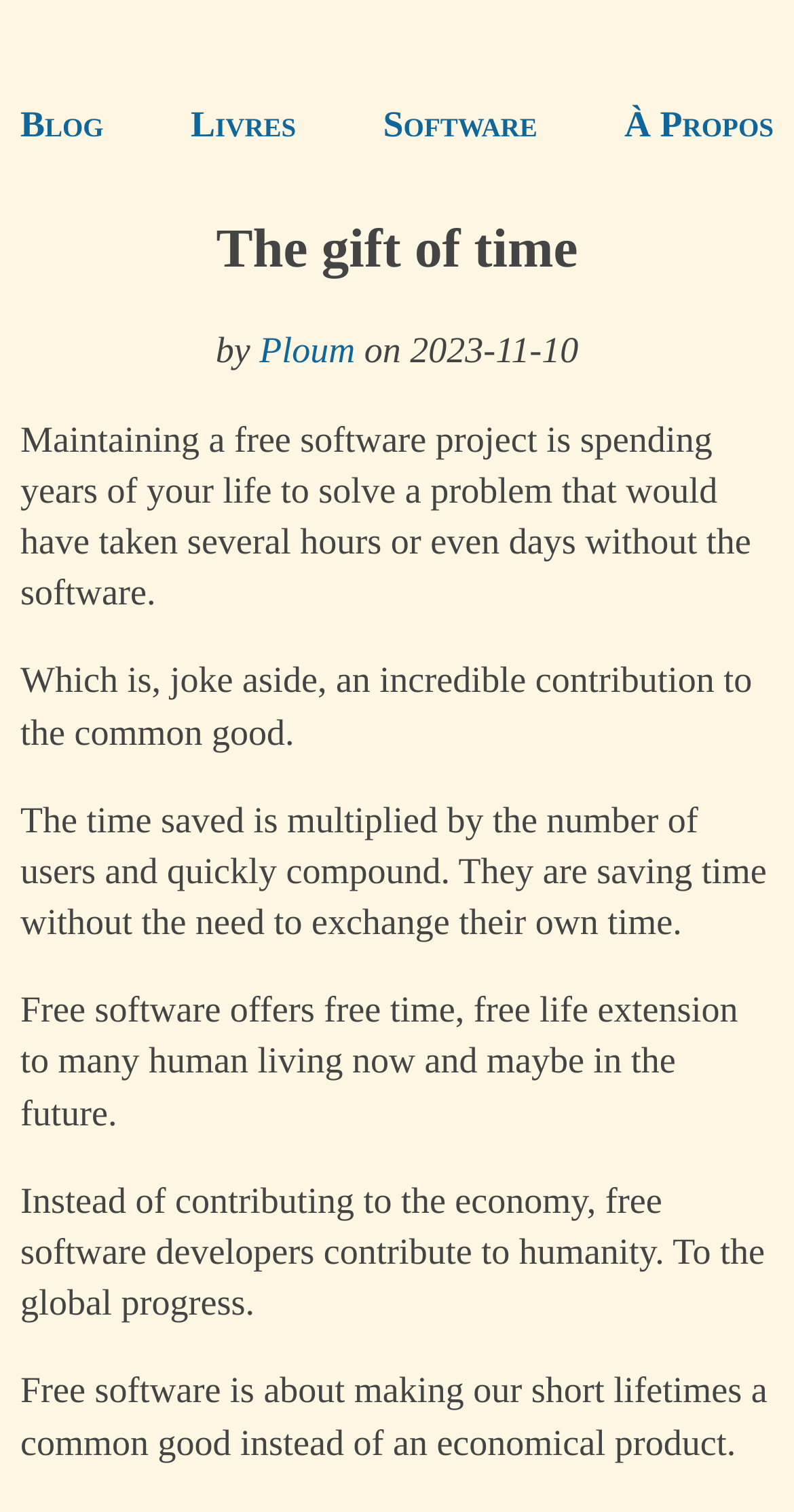Give an in-depth explanation of the webpage layout and content.

This webpage is about the author's perspective on the value of free software development. At the top, there are four links: "Blog", "Livres", "Software", and "À Propos", which are evenly spaced across the page. Below these links, there is a heading that reads "The gift of time". 

To the right of the heading, there is a byline that reads "by Ploum" with the date "2023-11-10". The main content of the page consists of five paragraphs of text that discuss the benefits of free software development. The text explains how free software saves time for its users, which in turn contributes to the common good and humanity's progress. The paragraphs are stacked vertically, with the first paragraph starting below the heading and byline, and each subsequent paragraph below the previous one.